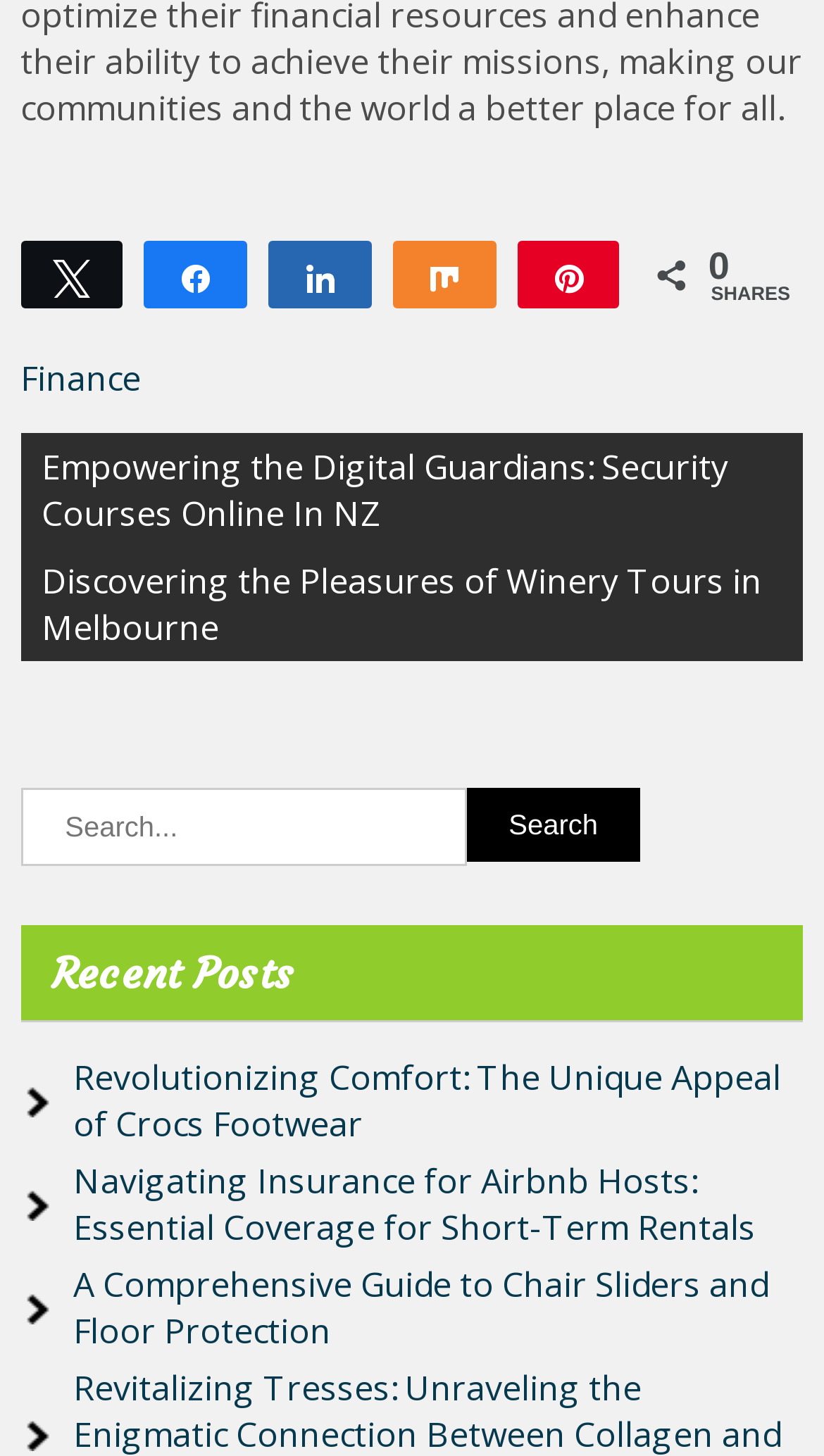Please identify the coordinates of the bounding box for the clickable region that will accomplish this instruction: "Go to the Finance page".

[0.025, 0.244, 0.171, 0.276]